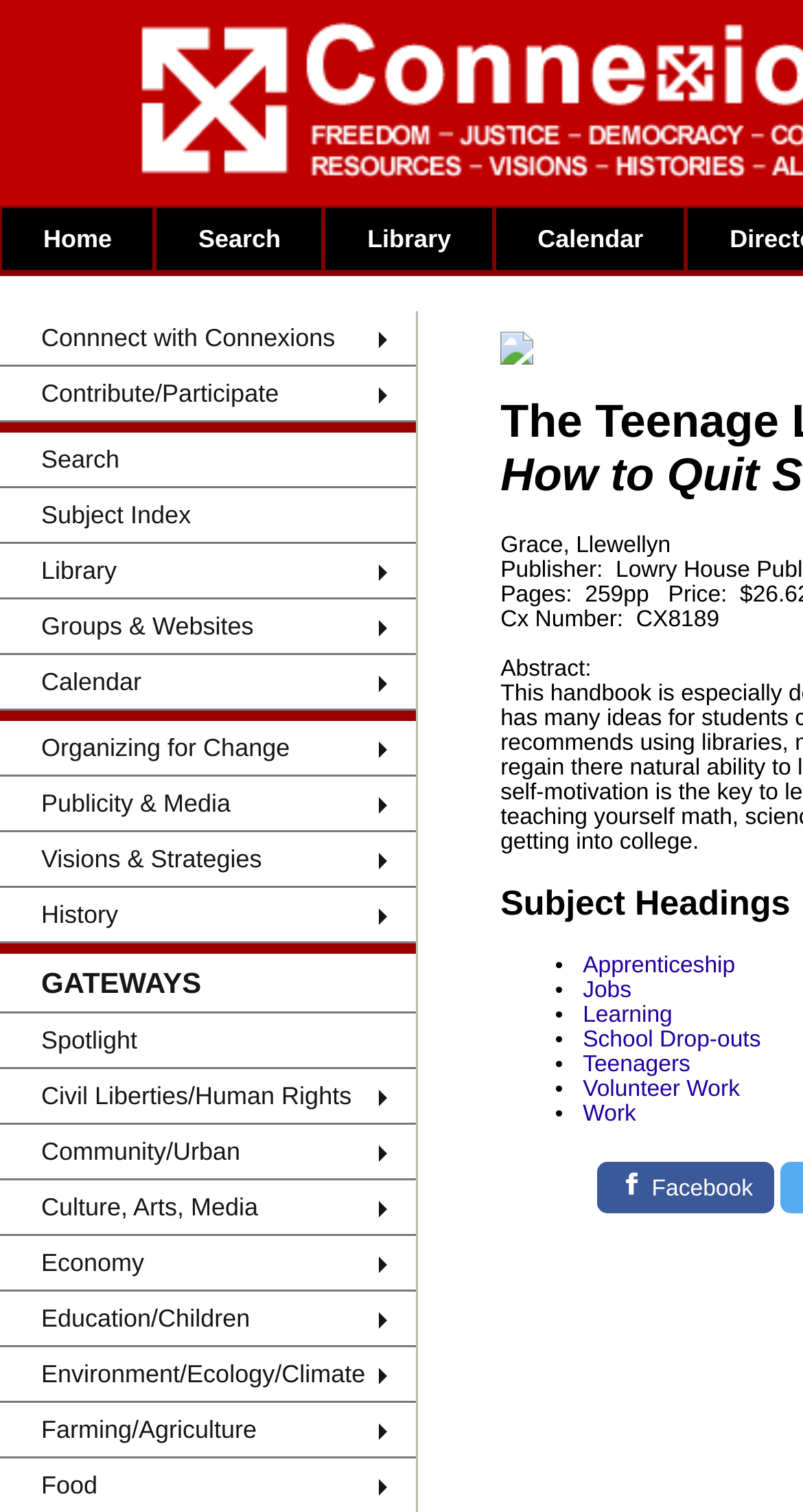Please respond to the question using a single word or phrase:
What are the topics related to the book described on this webpage?

Apprenticeship, Jobs, Learning, etc.